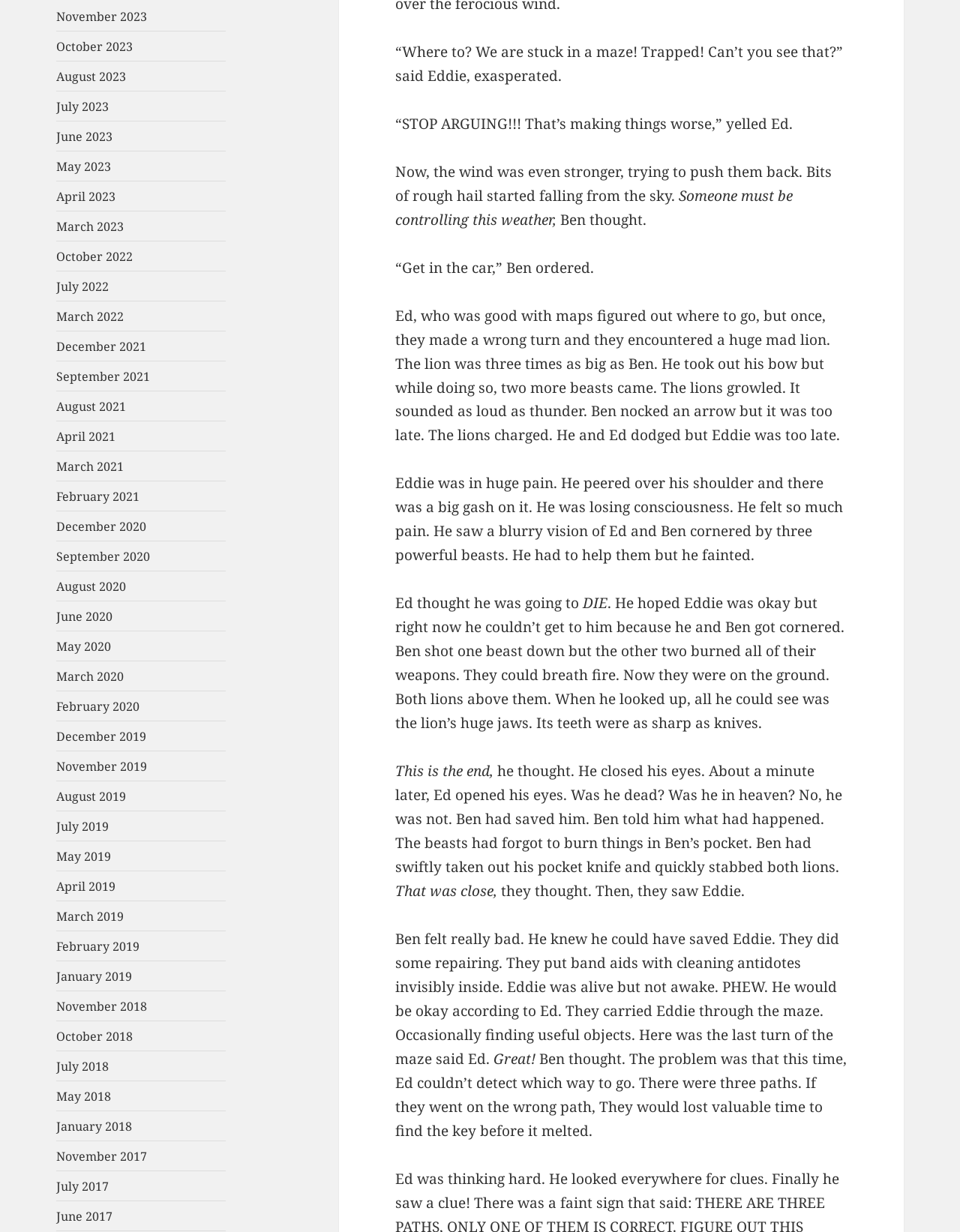Find the bounding box coordinates for the area that must be clicked to perform this action: "Check Hours".

None